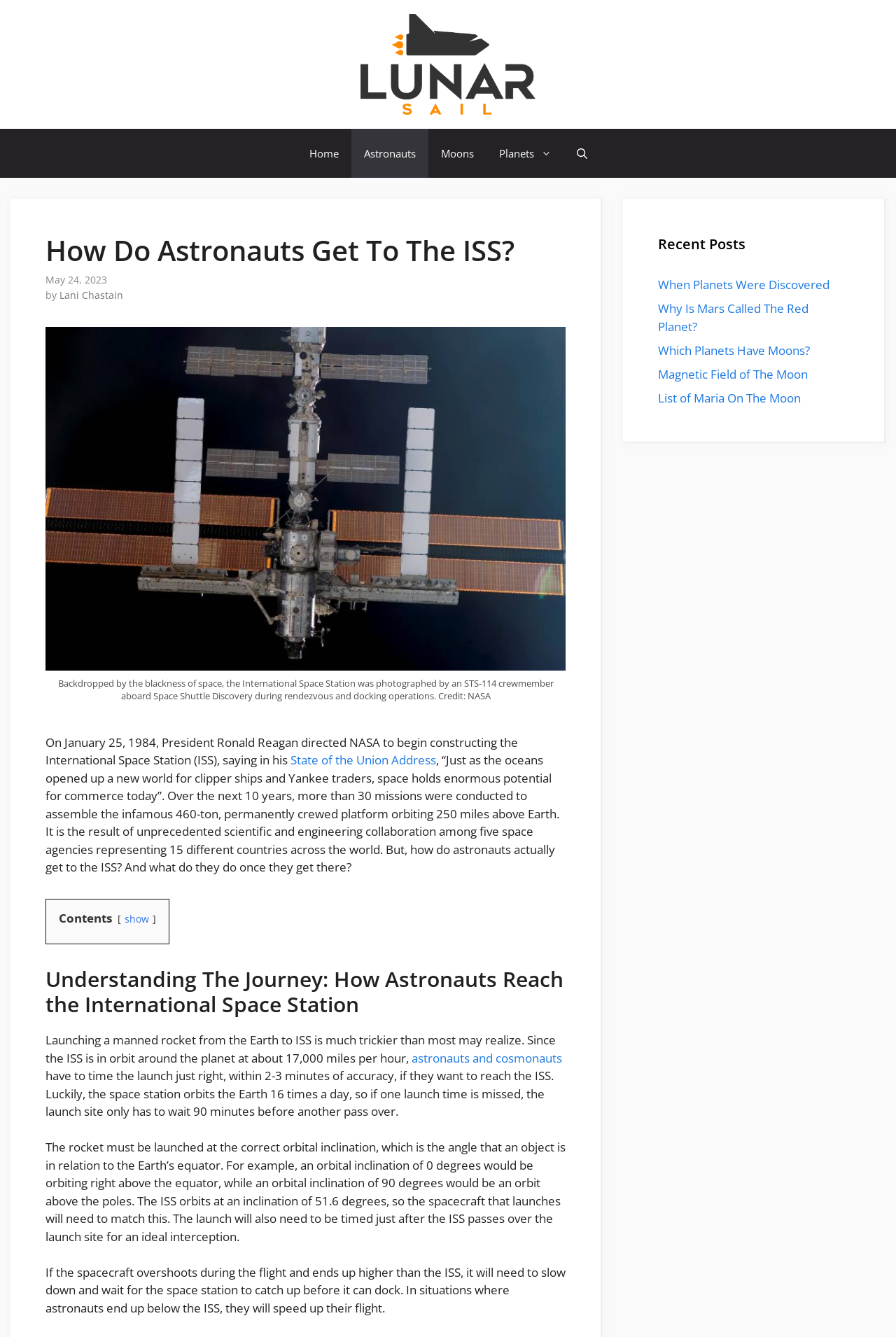Utilize the details in the image to thoroughly answer the following question: What is the topic of the article?

I determined the answer by reading the heading 'How Do Astronauts Get To The ISS?' and the subsequent paragraphs, which discuss the process of launching a manned rocket to the International Space Station.